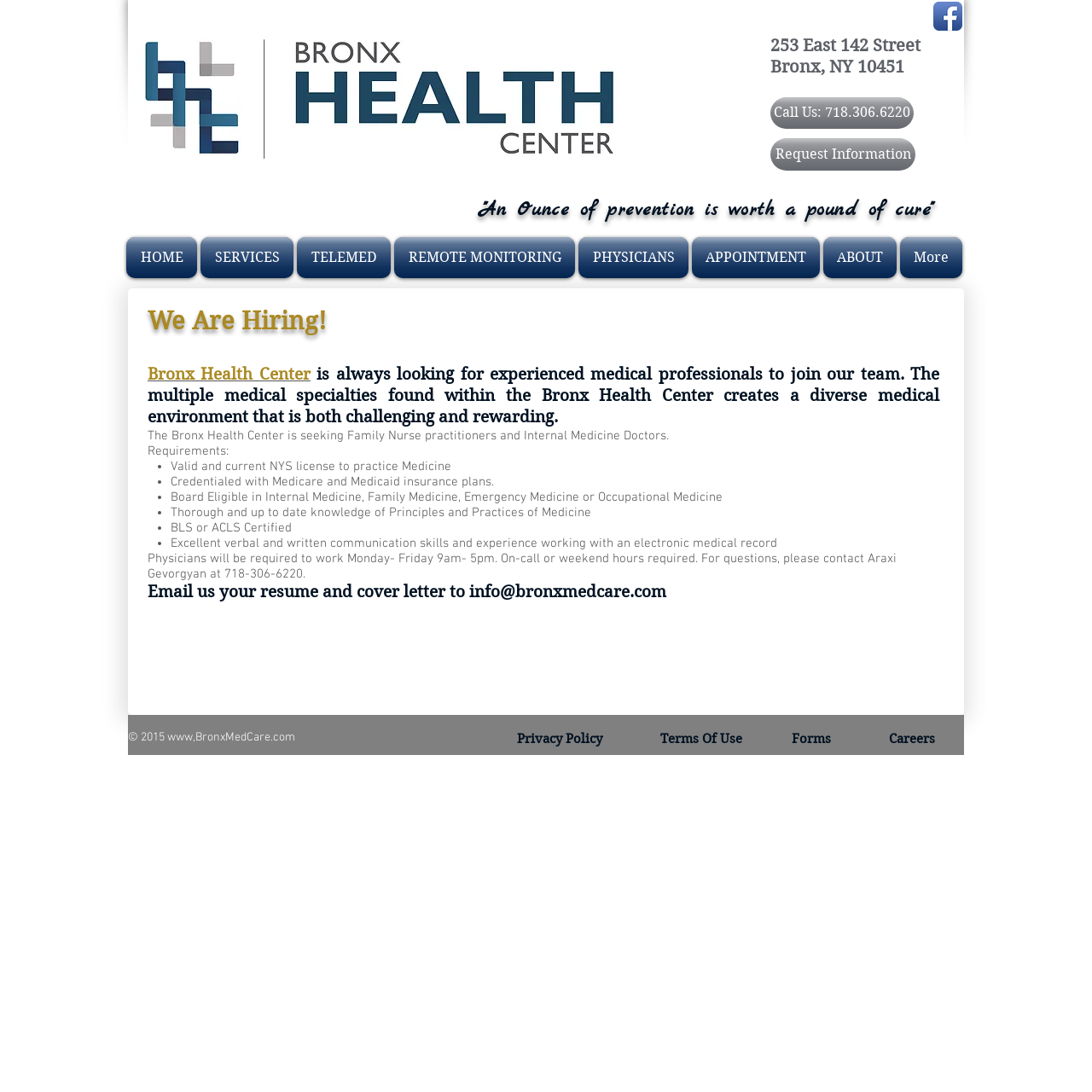What is the phone number to call for questions?
With the help of the image, please provide a detailed response to the question.

I found the phone number by looking at the link that says 'Call Us: 718.306.6220' on the webpage.